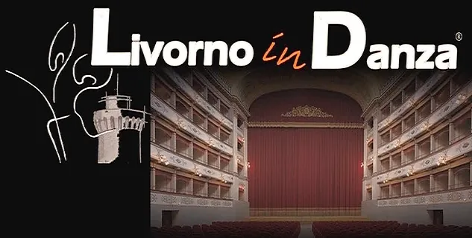Please respond to the question with a concise word or phrase:
What type of competition is 'Livorno in Danza'?

International dance competition